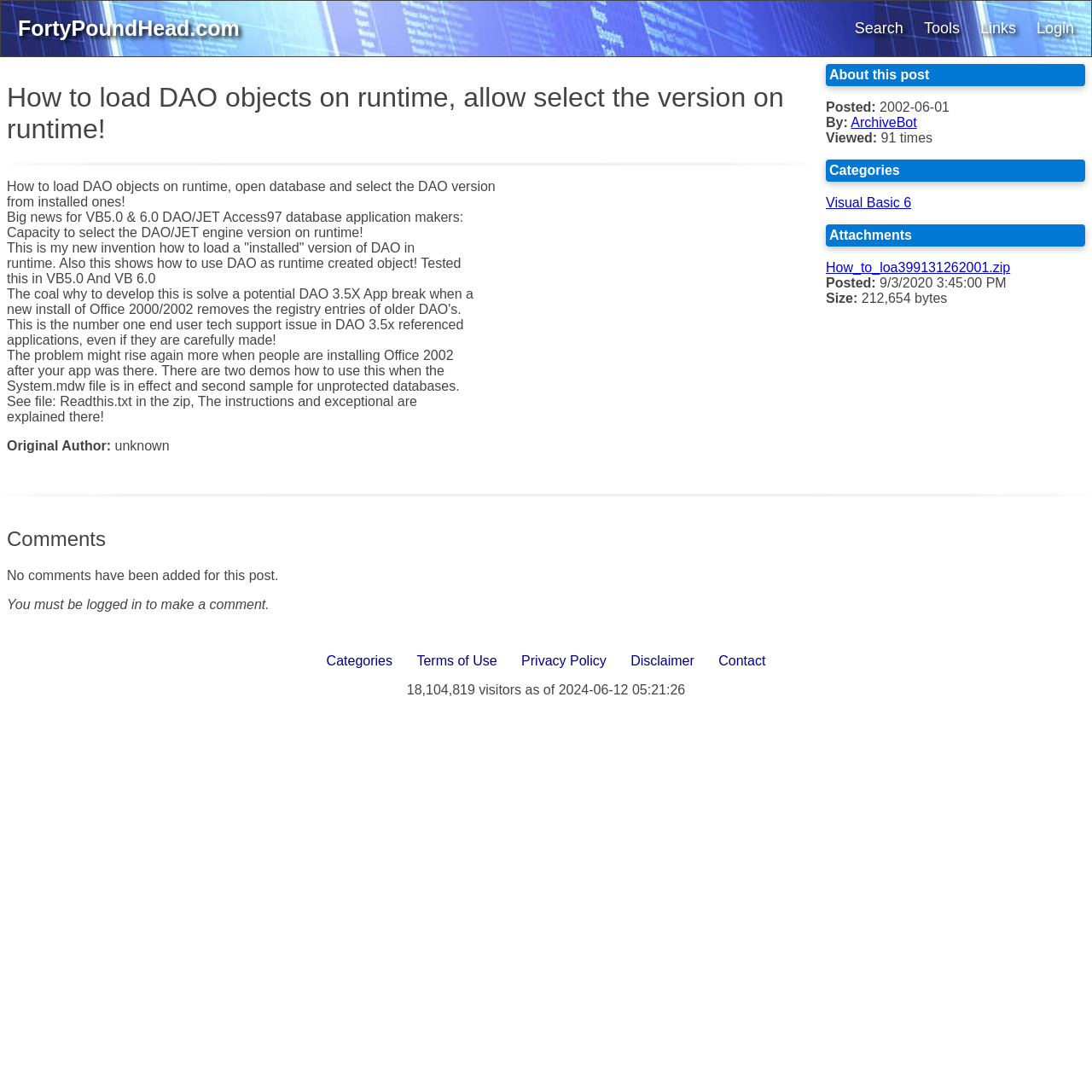What is the problem that the invention solves?
Give a single word or phrase answer based on the content of the image.

DAO 3.5X App break